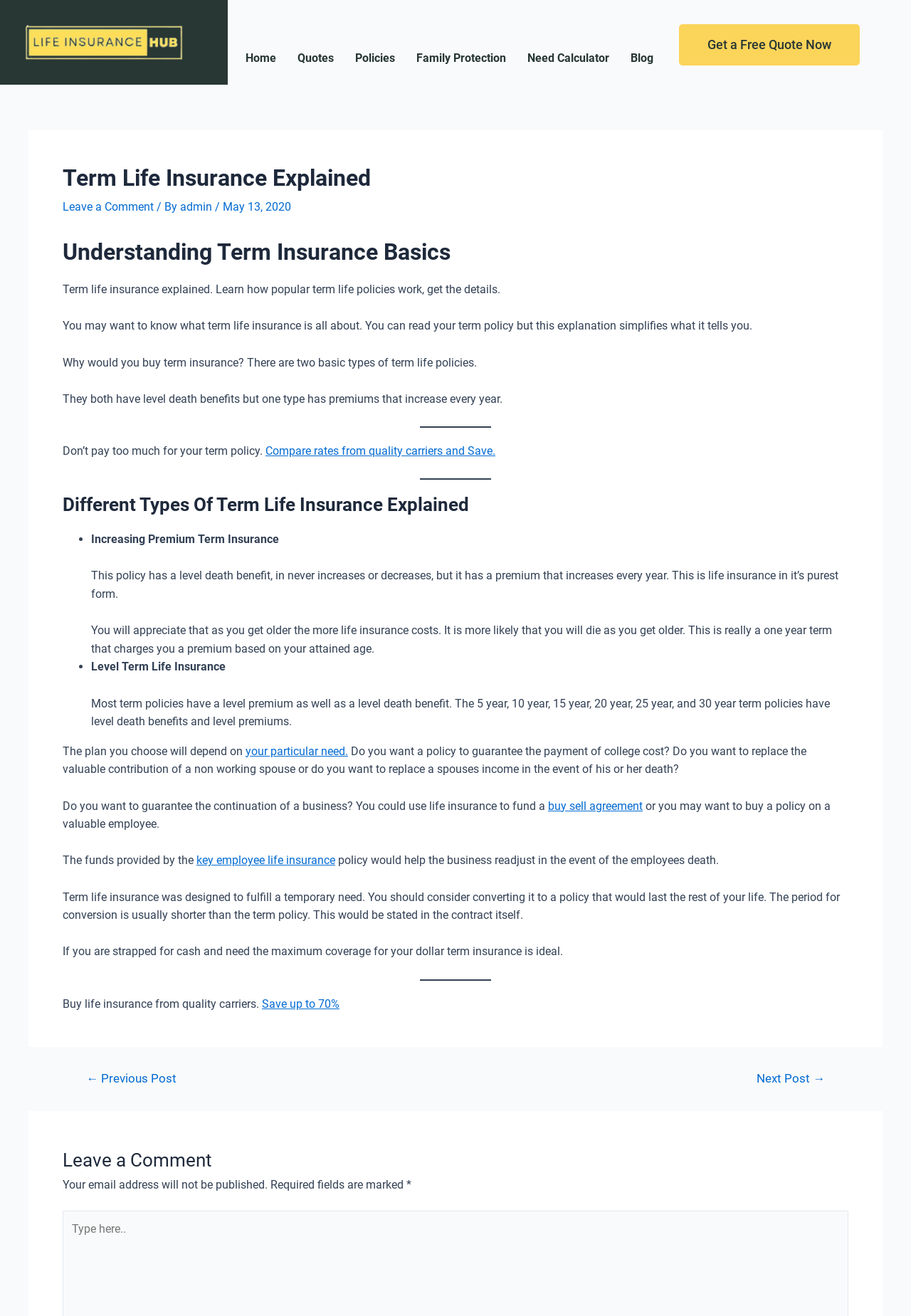Specify the bounding box coordinates of the area to click in order to follow the given instruction: "Compare rates from quality carriers and Save."

[0.291, 0.337, 0.544, 0.348]